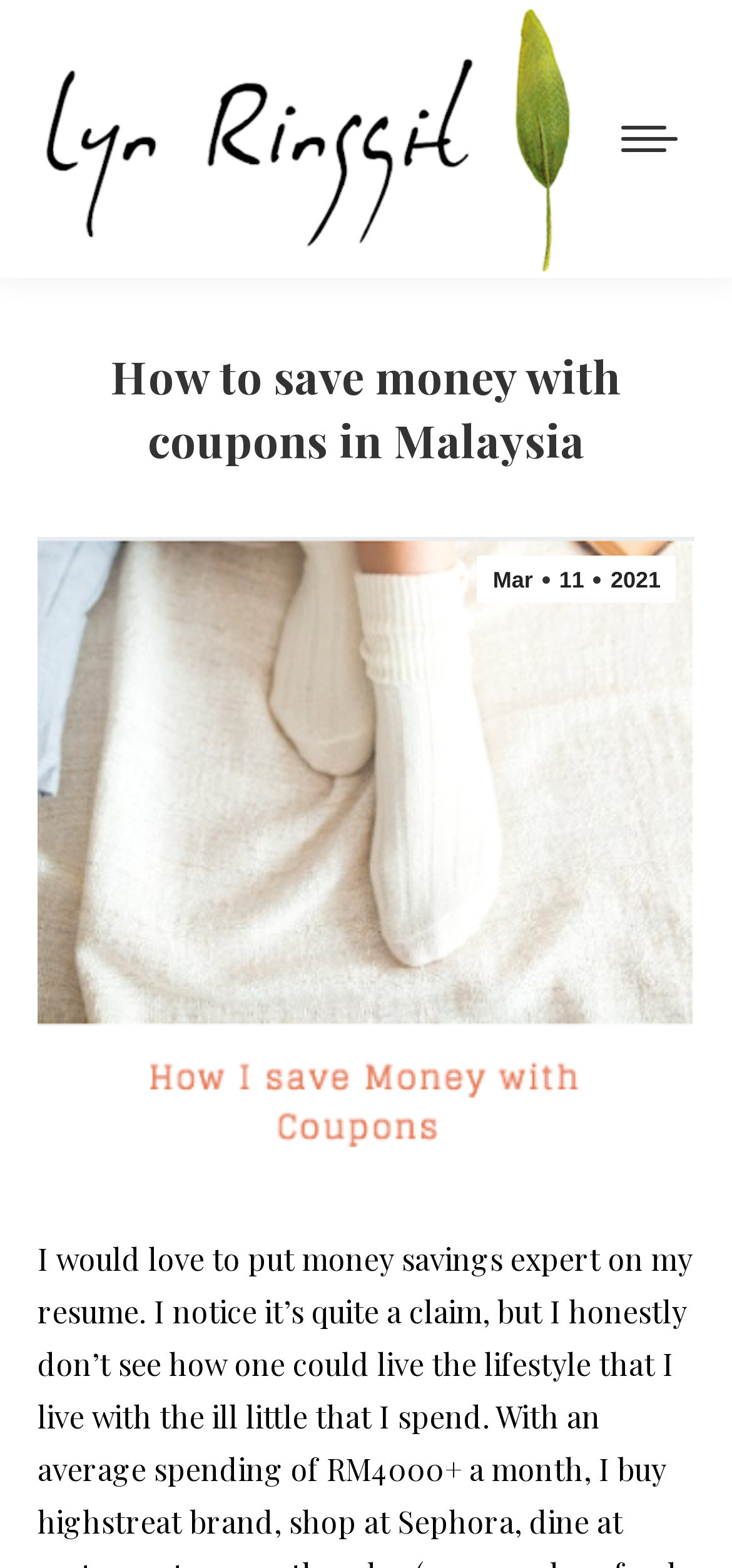Provide an in-depth description of the elements and layout of the webpage.

The webpage is about saving money with coupons in Malaysia, as indicated by the title "How to save money with coupons in Malaysia". At the top left corner, there is a link to "Lyn Ringgit" accompanied by an image with the same name, which appears to be a logo or a profile picture. 

To the right of the logo, there is a link to a mobile menu icon. Below the logo, there is a heading that displays the title of the webpage. The heading is followed by a link to the date "Mar 11 2021" and a large image that takes up most of the width of the page. 

At the bottom right corner, there is a link to "Go to Top" accompanied by a small image. The link is likely a button that allows users to scroll back to the top of the page.